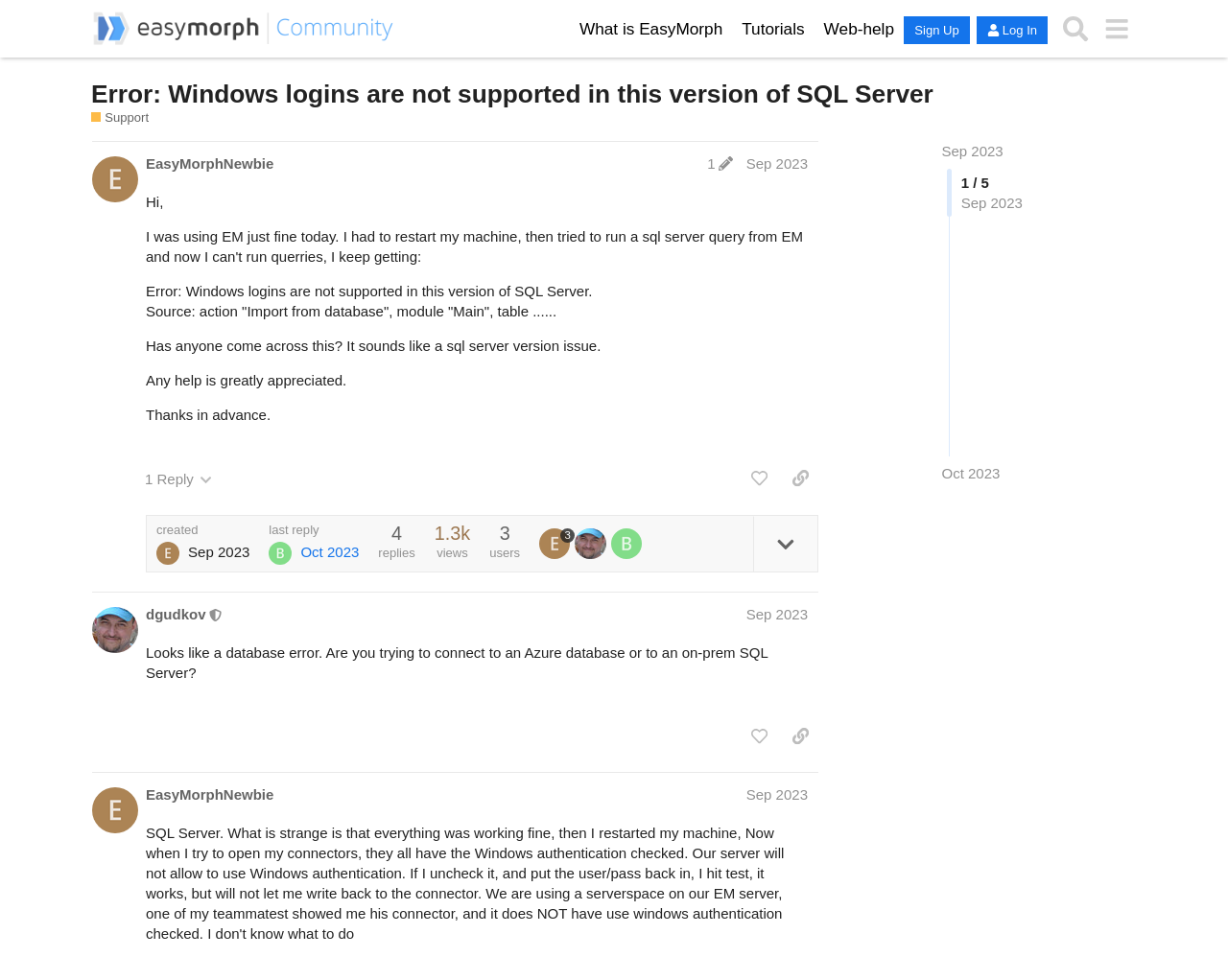Please find the bounding box coordinates of the element that you should click to achieve the following instruction: "Click on the 'Race' link". The coordinates should be presented as four float numbers between 0 and 1: [left, top, right, bottom].

None